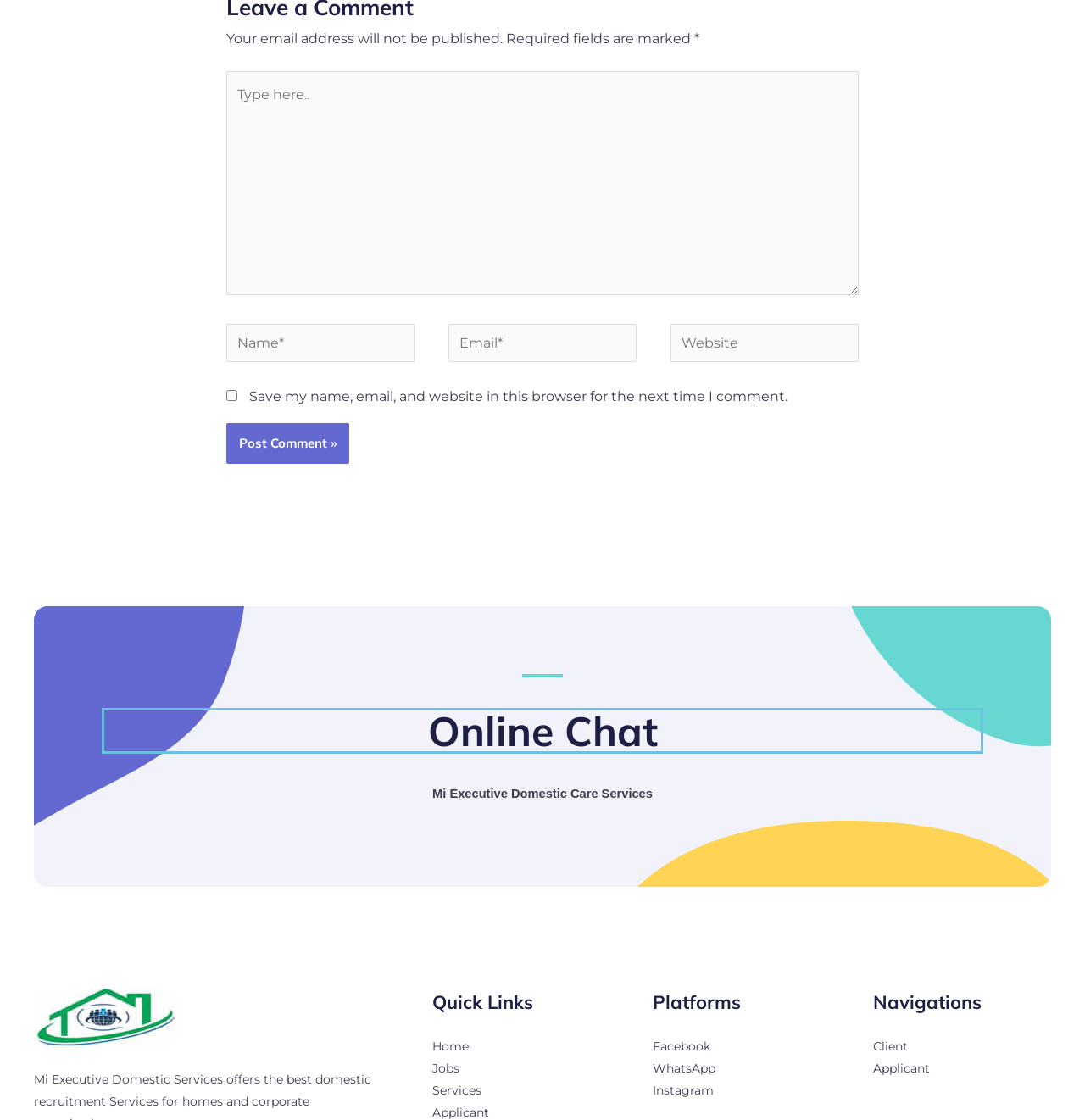Specify the bounding box coordinates of the area to click in order to execute this command: 'Visit the online chat page'. The coordinates should consist of four float numbers ranging from 0 to 1, and should be formatted as [left, top, right, bottom].

[0.394, 0.63, 0.606, 0.675]